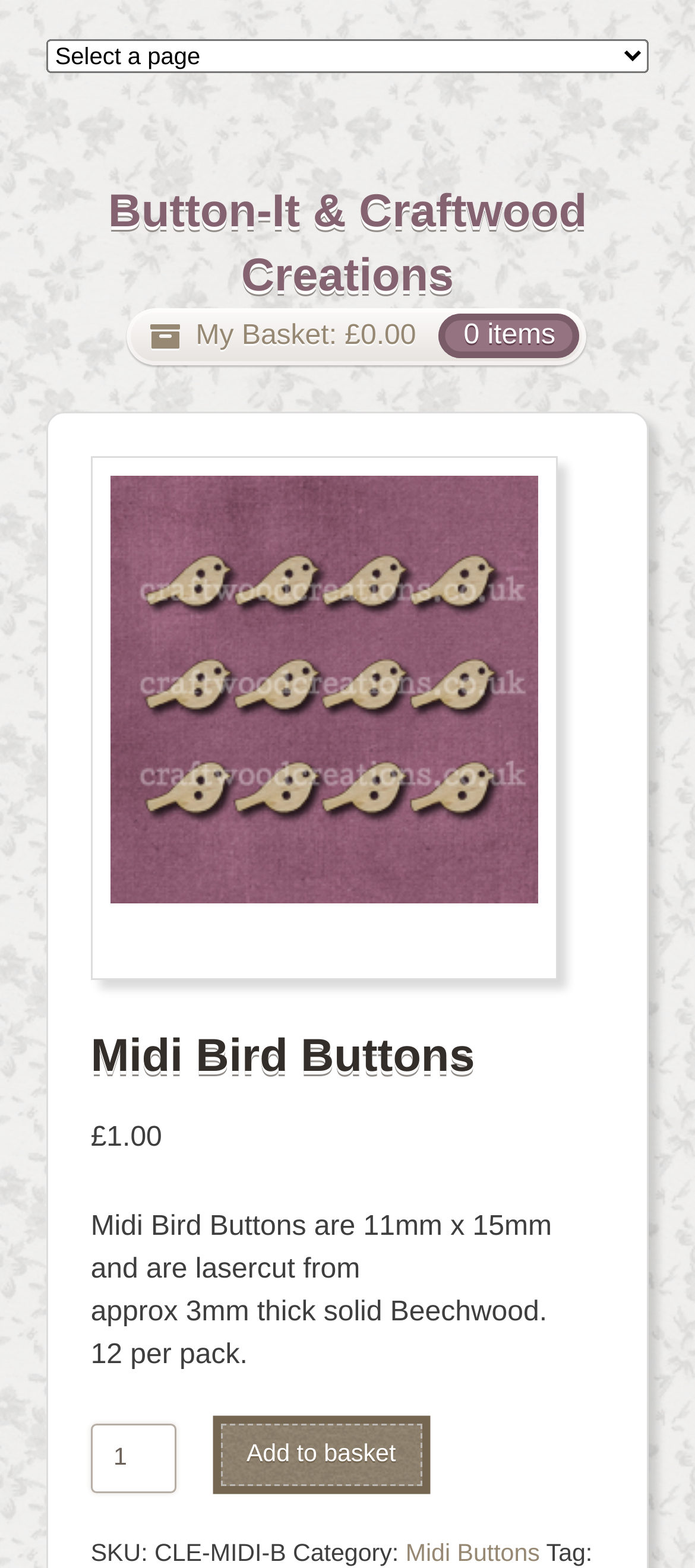Please find and give the text of the main heading on the webpage.

Button-It & Craftwood Creations